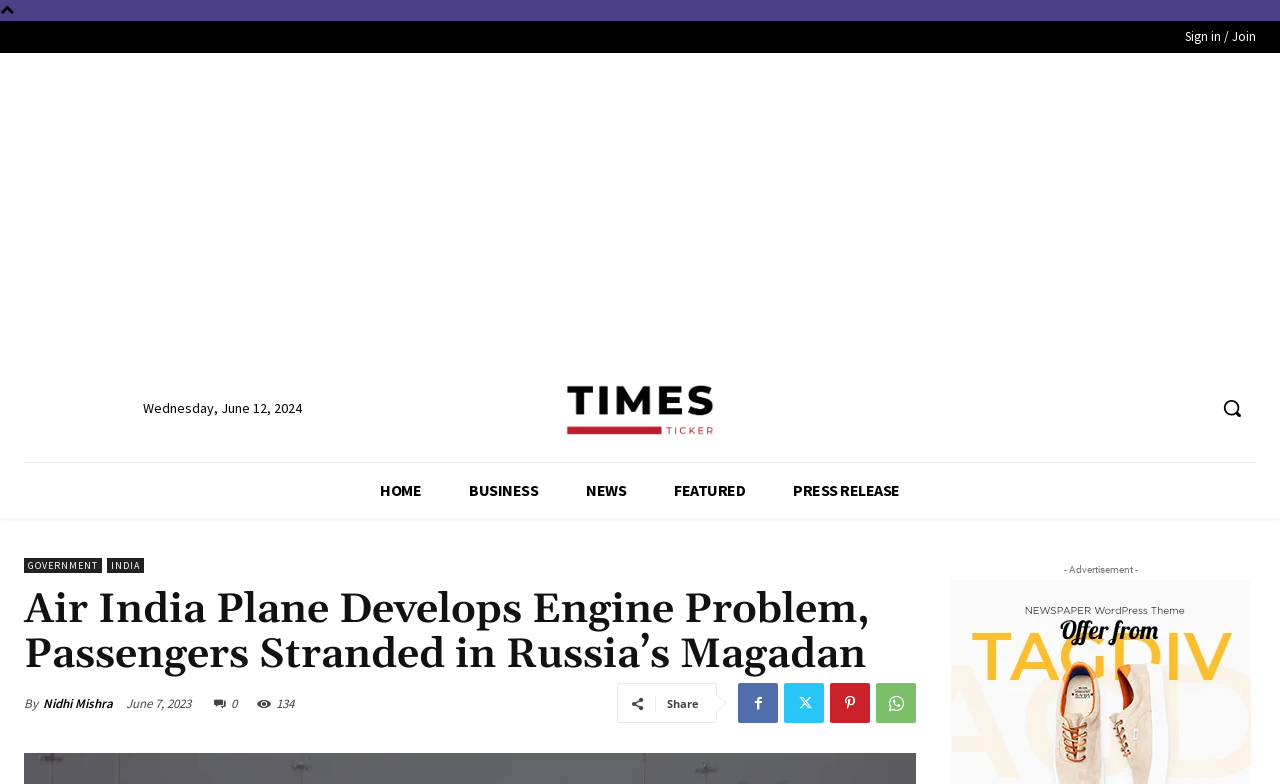Identify the bounding box coordinates for the UI element that matches this description: "Sign in / Join".

[0.926, 0.033, 0.981, 0.061]